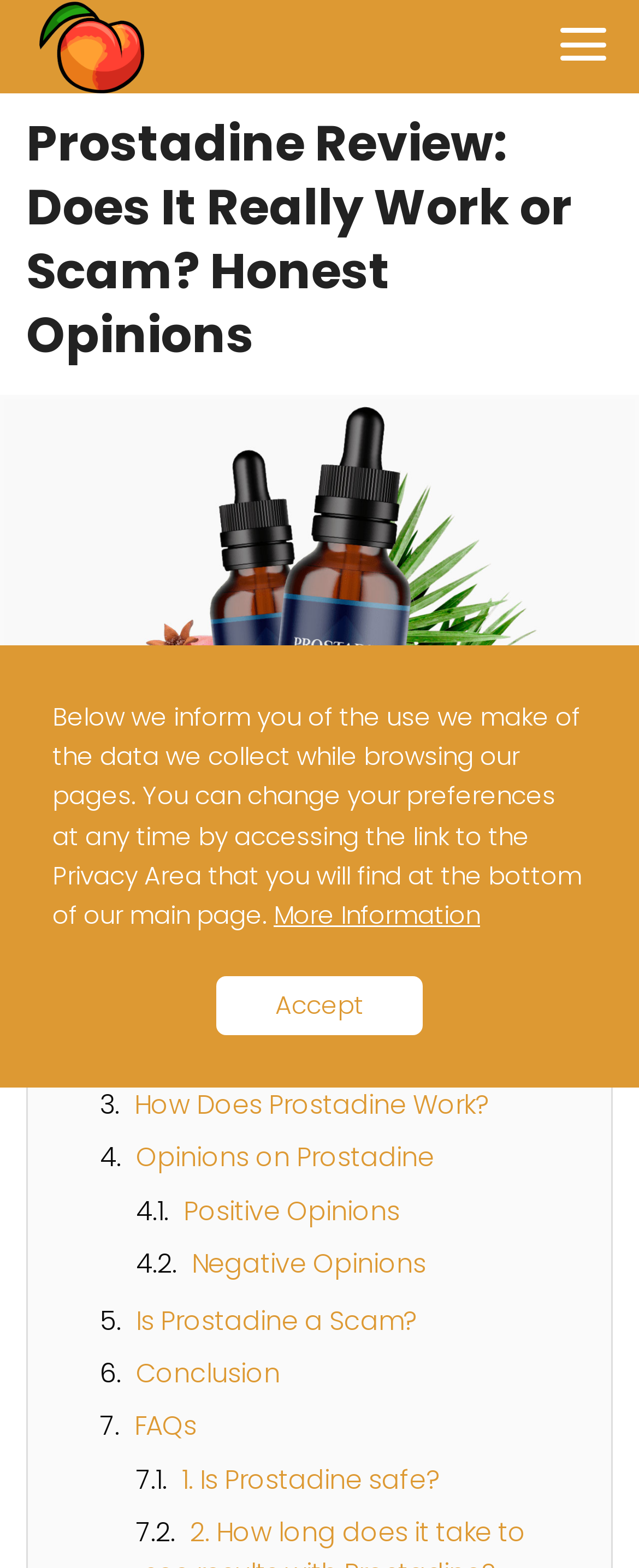Identify the bounding box for the UI element described as: "Opinions on Prostadine". Ensure the coordinates are four float numbers between 0 and 1, formatted as [left, top, right, bottom].

[0.213, 0.726, 0.679, 0.75]